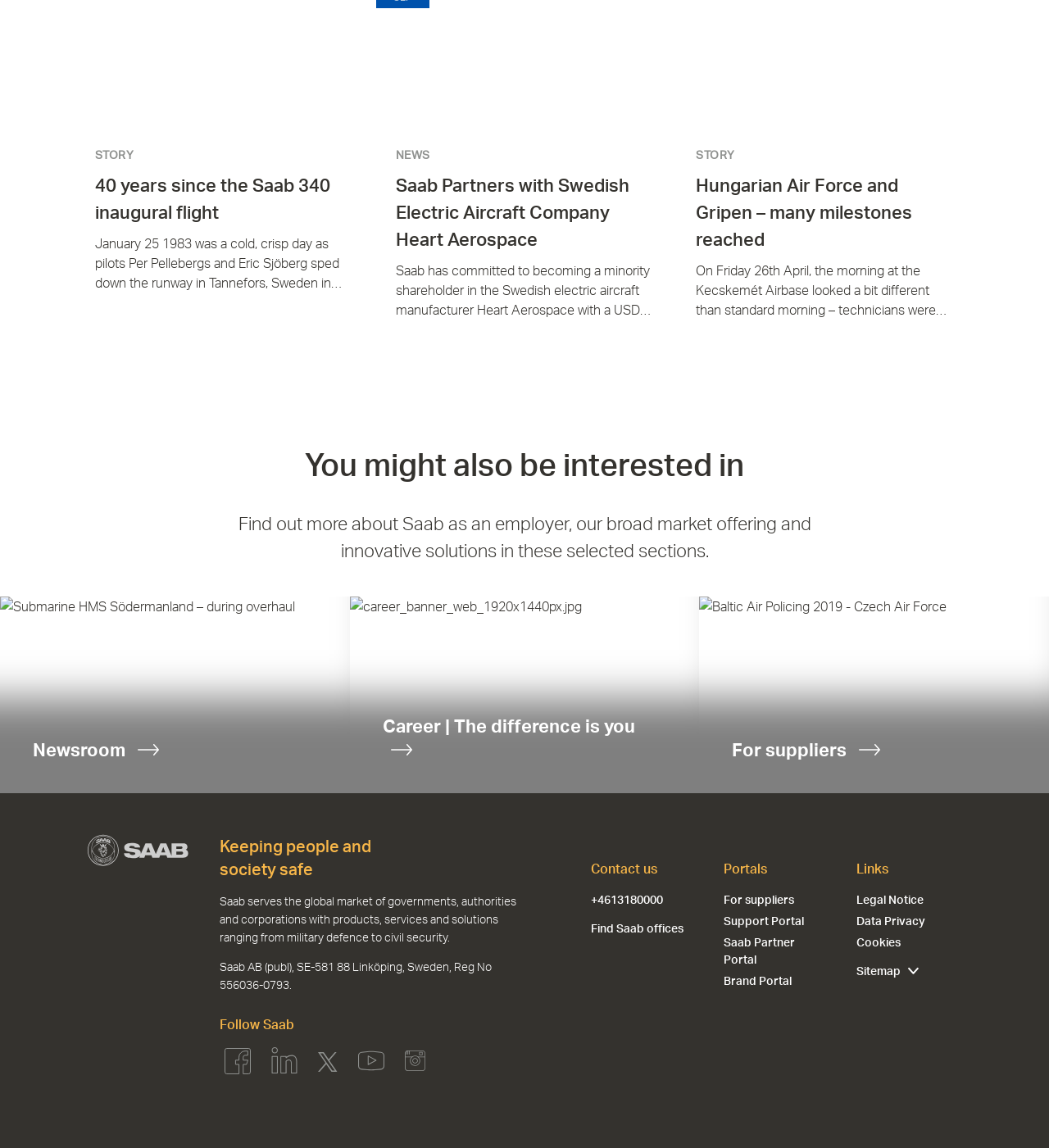Please provide the bounding box coordinates for the element that needs to be clicked to perform the instruction: "Learn more about Saab as an employer". The coordinates must consist of four float numbers between 0 and 1, formatted as [left, top, right, bottom].

[0.227, 0.454, 0.773, 0.497]